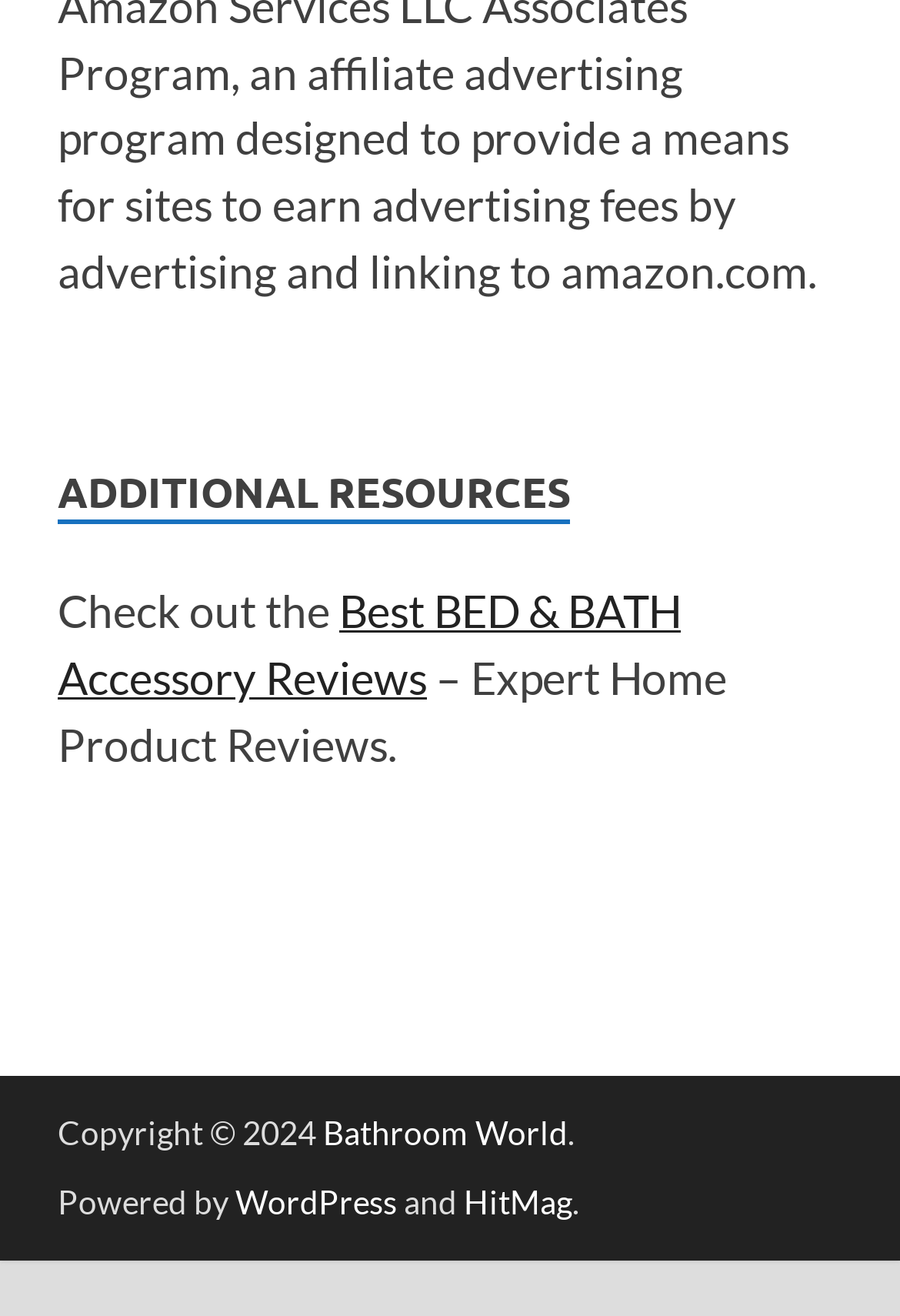What is the topic of the resource mentioned?
Based on the screenshot, provide your answer in one word or phrase.

BED & BATH Accessory Reviews